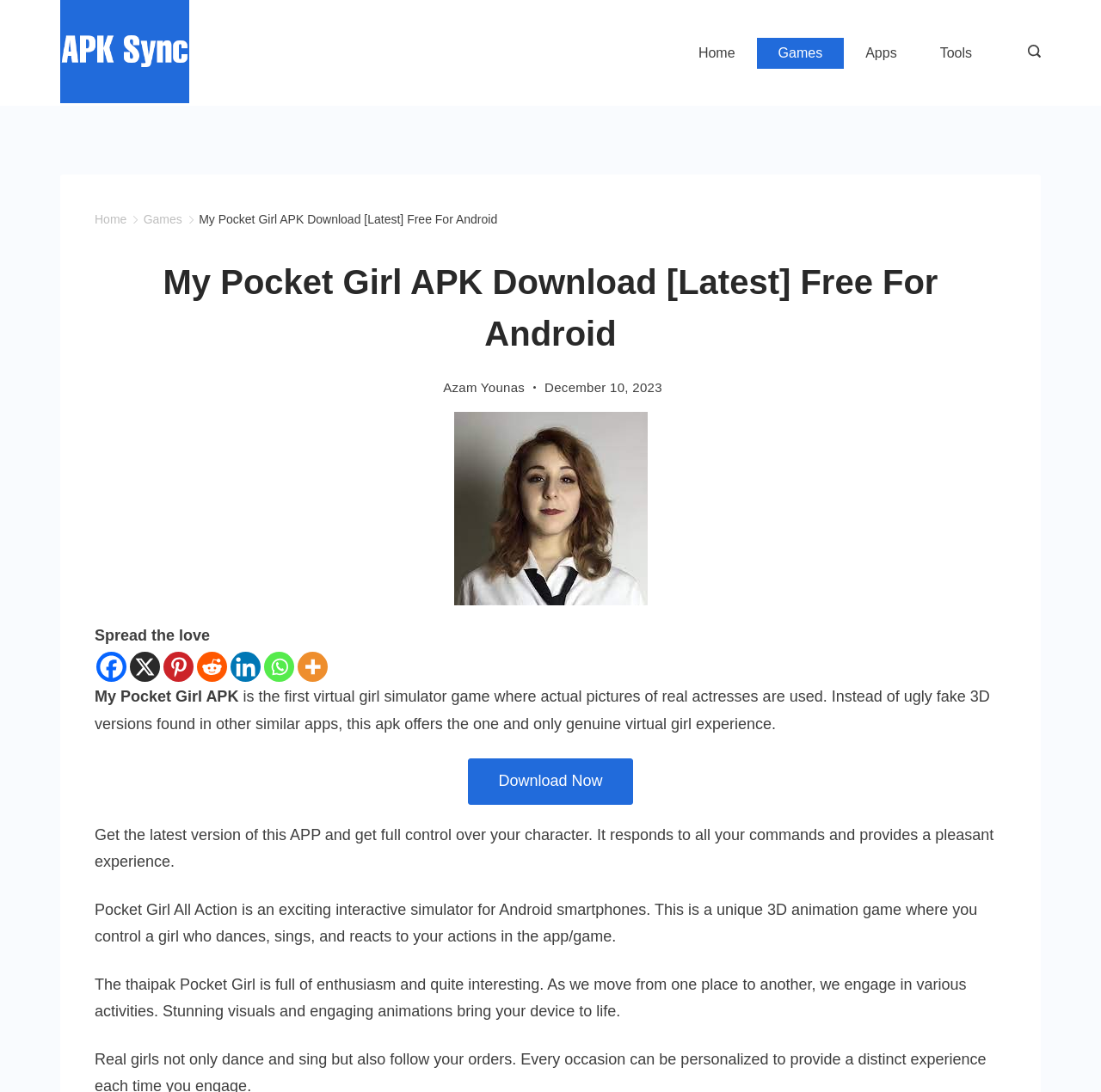Offer a comprehensive description of the webpage’s content and structure.

The webpage is about downloading the latest version of My Pocket Girl APK for Android devices. At the top left corner, there is an APKSYNC logo, which is a clickable link. Next to it, there is a link to APK Sync. 

On the top navigation bar, there are links to Home, Games, Apps, and Tools, aligned horizontally from left to right. On the top right corner, there is a search icon button. 

Below the navigation bar, there is a large header section that takes up most of the page width. It contains the title "My Pocket Girl APK Download [Latest] Free For Android" and a subheading with the author's name, Azam Younas, and the date "December 10, 2023". 

To the right of the title, there is an image of My Pocket Girl APK. Below the header section, there are social media links to share the content, including Facebook, X, Pinterest, Reddit, Linkedin, Whatsapp, and More. 

The main content of the page is divided into three paragraphs. The first paragraph describes My Pocket Girl APK as a virtual girl simulator game that uses real actresses' pictures. The second paragraph explains that the app allows users to have full control over their character and provides a pleasant experience. The third paragraph describes the app as an interactive simulator with stunning visuals and engaging animations.

At the bottom of the page, there is a prominent "Download Now" button.